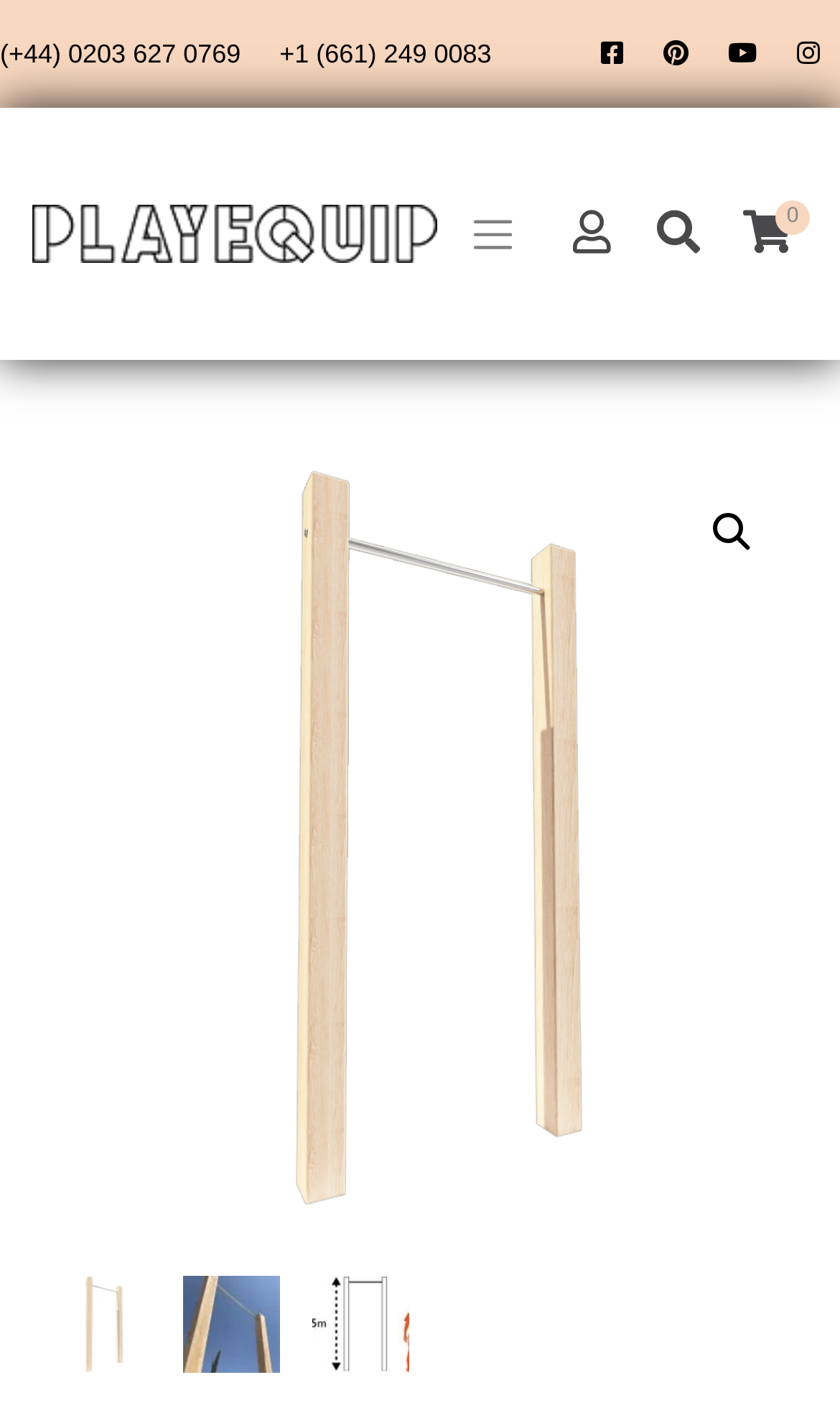Please locate the bounding box coordinates for the element that should be clicked to achieve the following instruction: "View my account". Ensure the coordinates are given as four float numbers between 0 and 1, i.e., [left, top, right, bottom].

[0.679, 0.149, 0.731, 0.183]